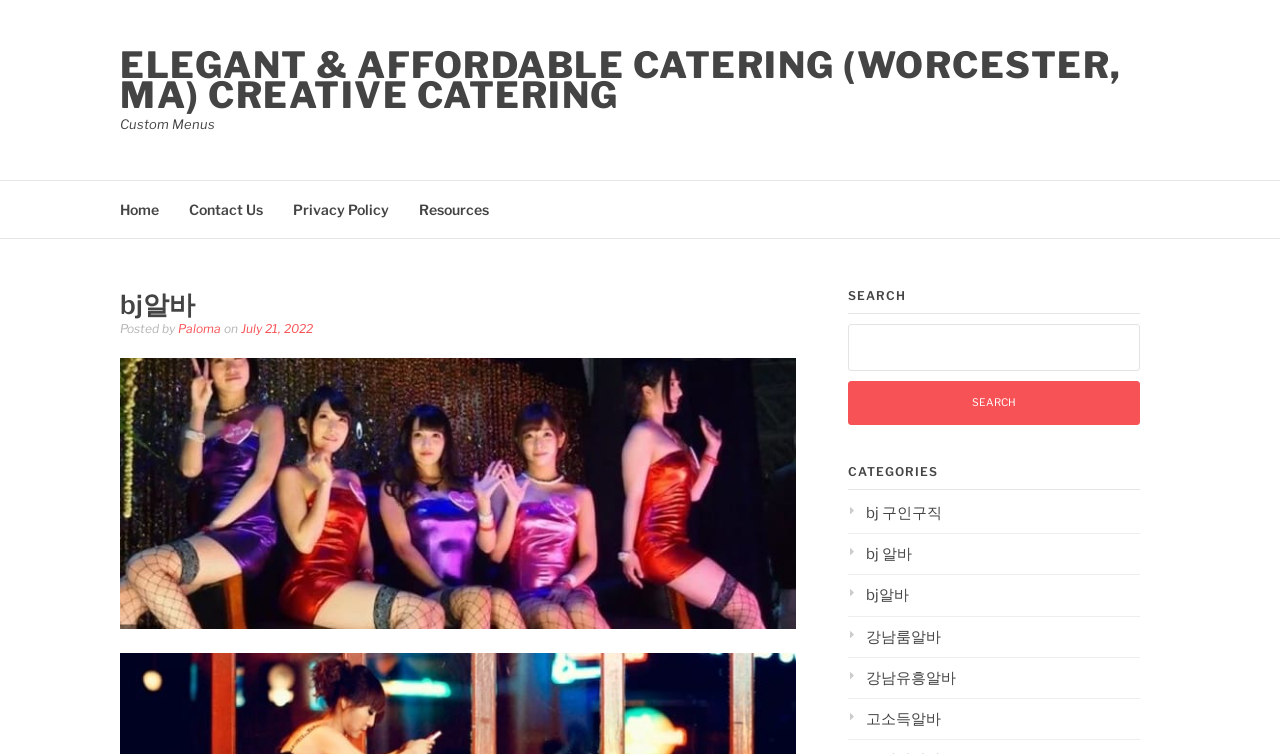Specify the bounding box coordinates of the element's region that should be clicked to achieve the following instruction: "View Resources". The bounding box coordinates consist of four float numbers between 0 and 1, in the format [left, top, right, bottom].

[0.327, 0.239, 0.382, 0.315]